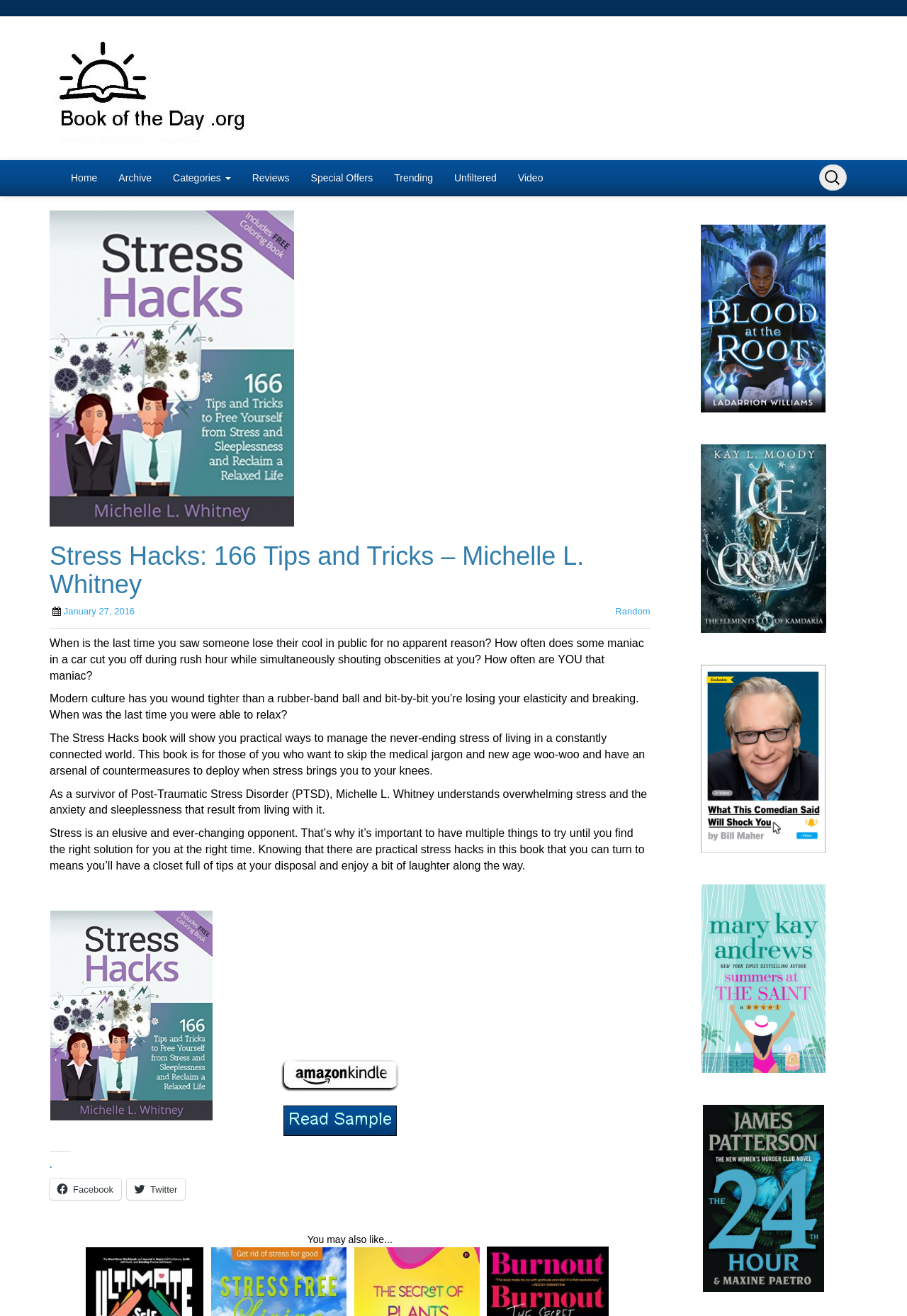Given the description of the UI element: "January 27, 2016", predict the bounding box coordinates in the form of [left, top, right, bottom], with each value being a float between 0 and 1.

[0.07, 0.461, 0.149, 0.469]